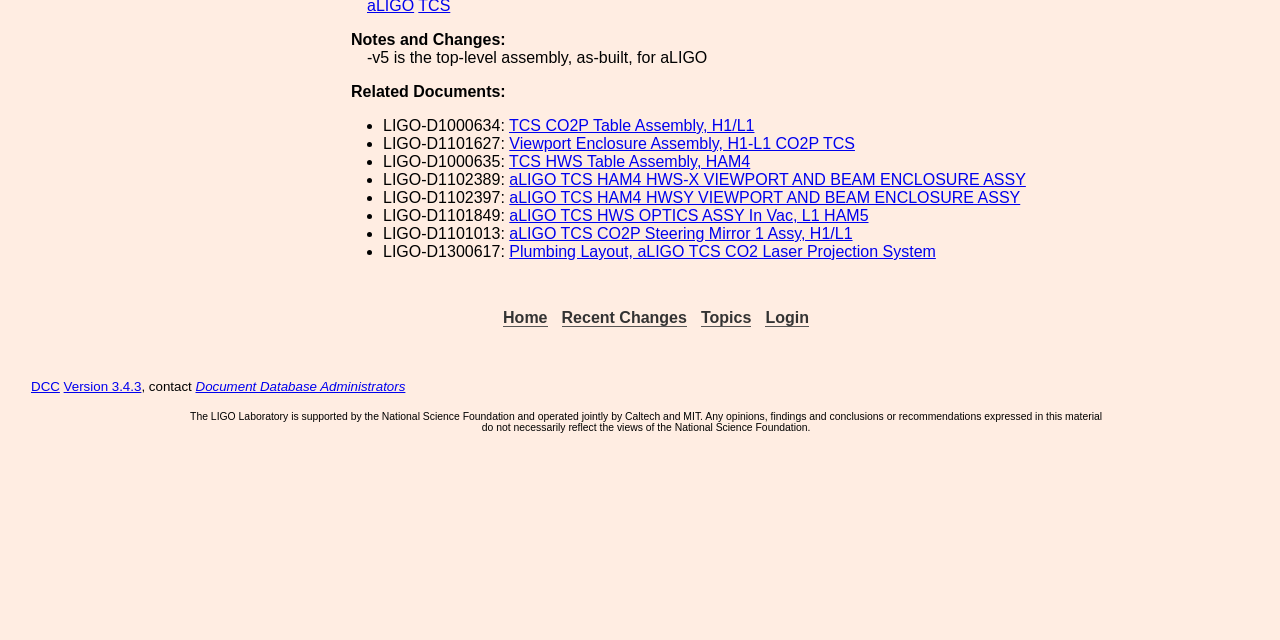Given the webpage screenshot, identify the bounding box of the UI element that matches this description: "DCC".

[0.024, 0.592, 0.047, 0.616]